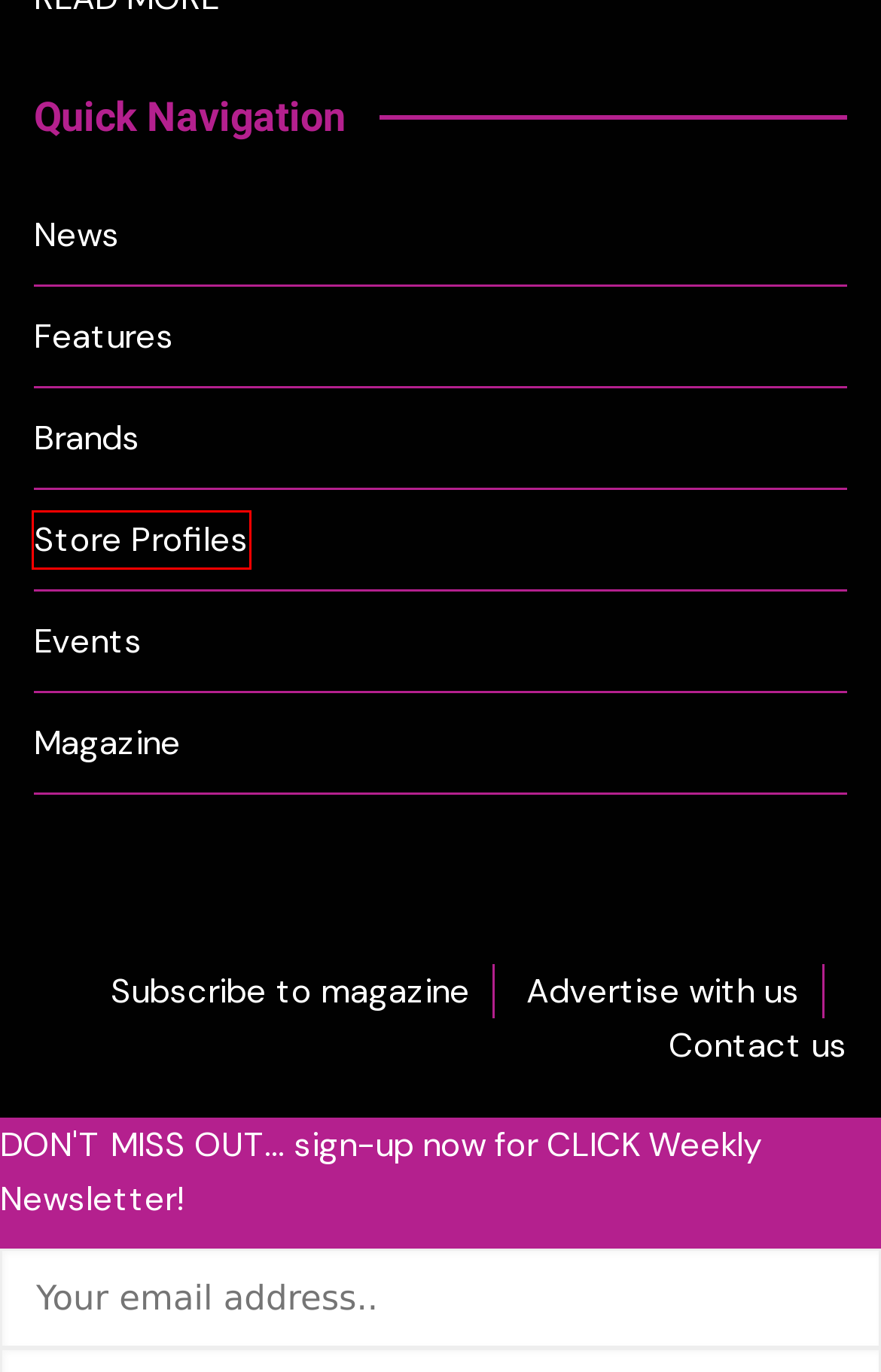Observe the screenshot of a webpage with a red bounding box around an element. Identify the webpage description that best fits the new page after the element inside the bounding box is clicked. The candidates are:
A. Features Archives - Ireland's Forecourt & Convenience Retailer
B. Magazine Archives - Ireland's Forecourt & Convenience Retailer
C. Contact us - Ireland's Forecourt & Convenience Retailer
D. Advertise with us - Ireland's Forecourt & Convenience Retailer
E. Events Archives - Ireland's Forecourt & Convenience Retailer
F. Brands Archives - Ireland's Forecourt & Convenience Retailer
G. Magazine - Ireland's Forecourt & Convenience Retailer
H. Store Profiles Archives - Ireland's Forecourt & Convenience Retailer

H